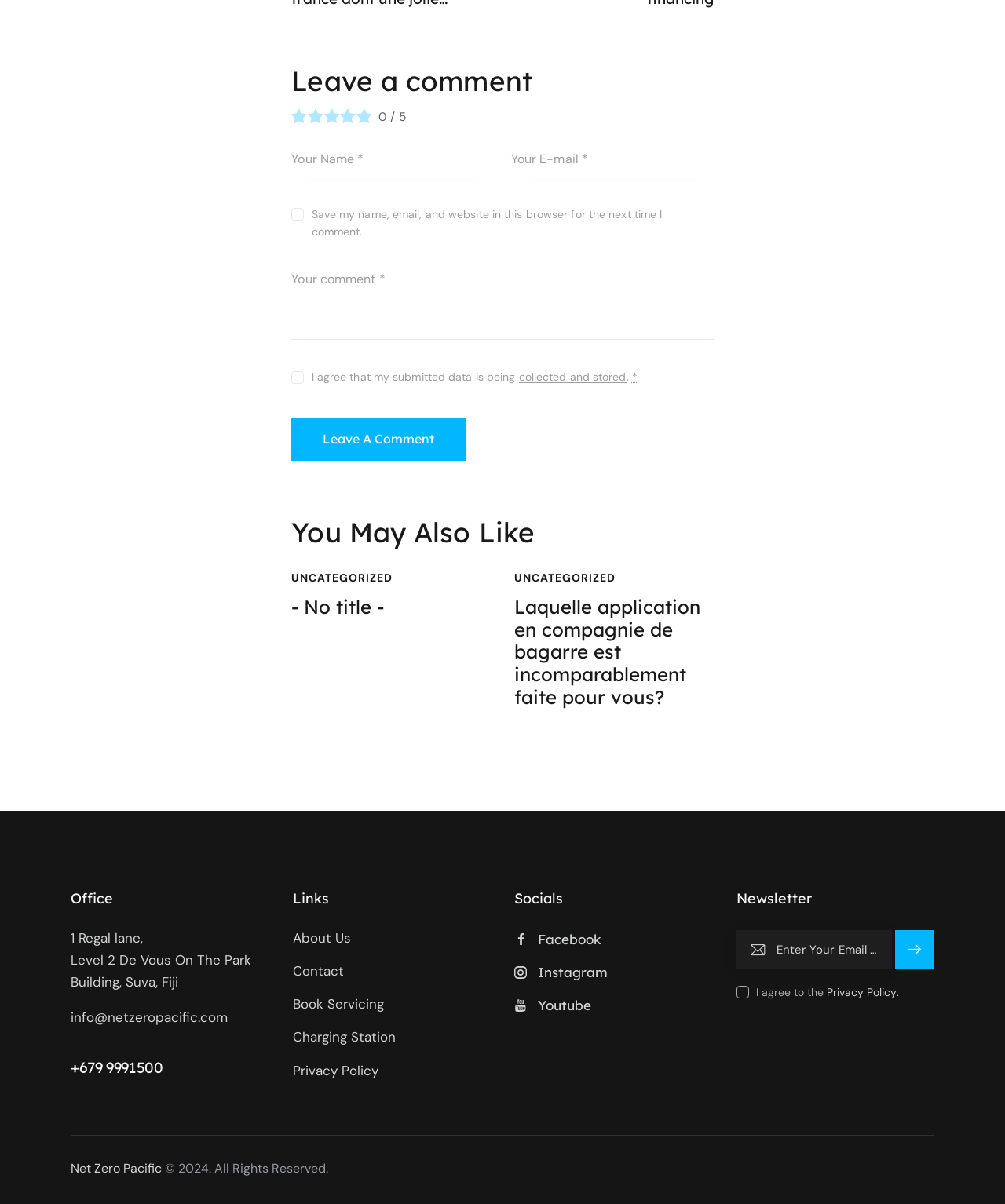Determine the coordinates of the bounding box that should be clicked to complete the instruction: "support or donate". The coordinates should be represented by four float numbers between 0 and 1: [left, top, right, bottom].

None